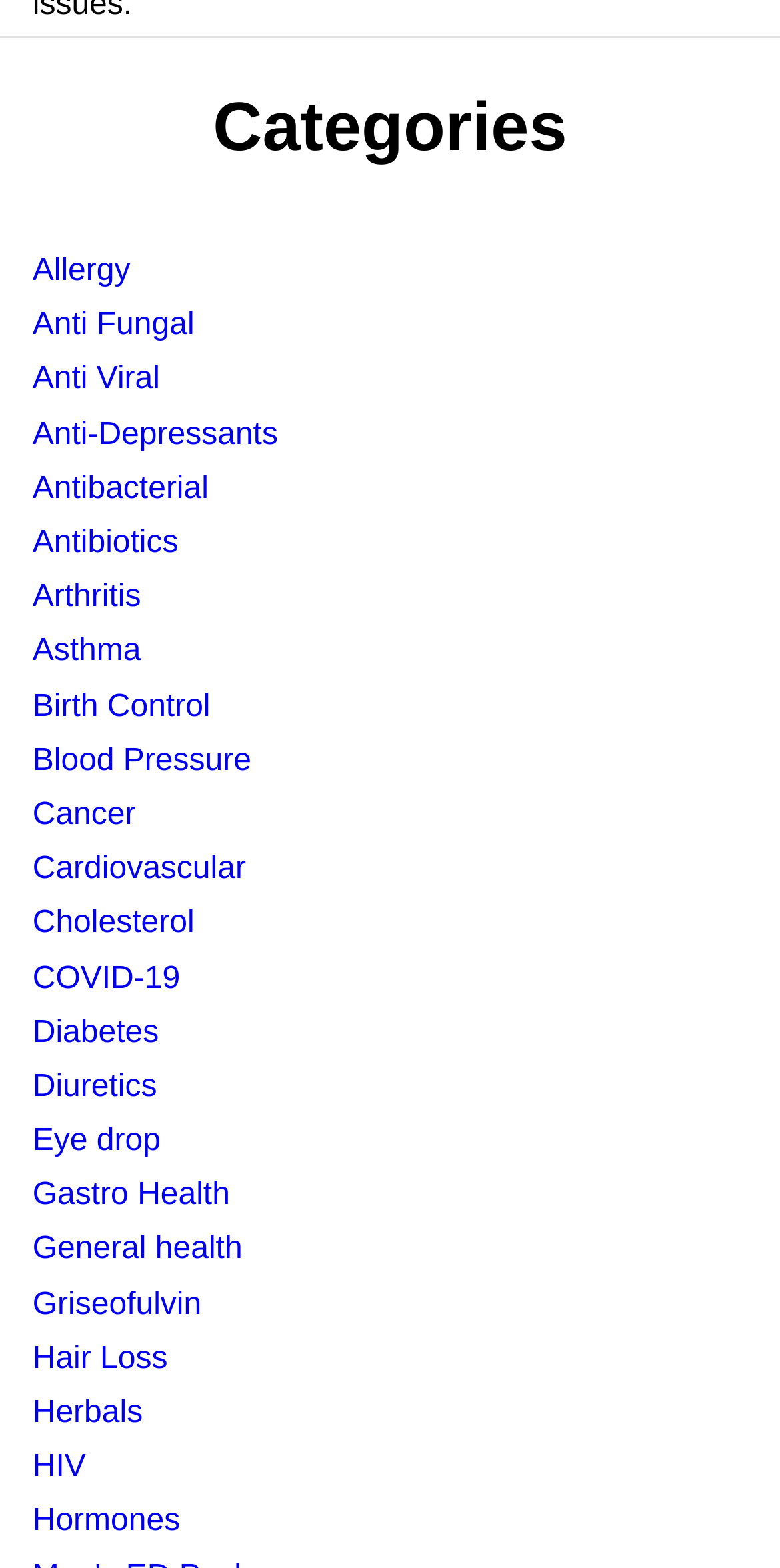What is the first category listed?
Look at the screenshot and respond with a single word or phrase.

Allergy